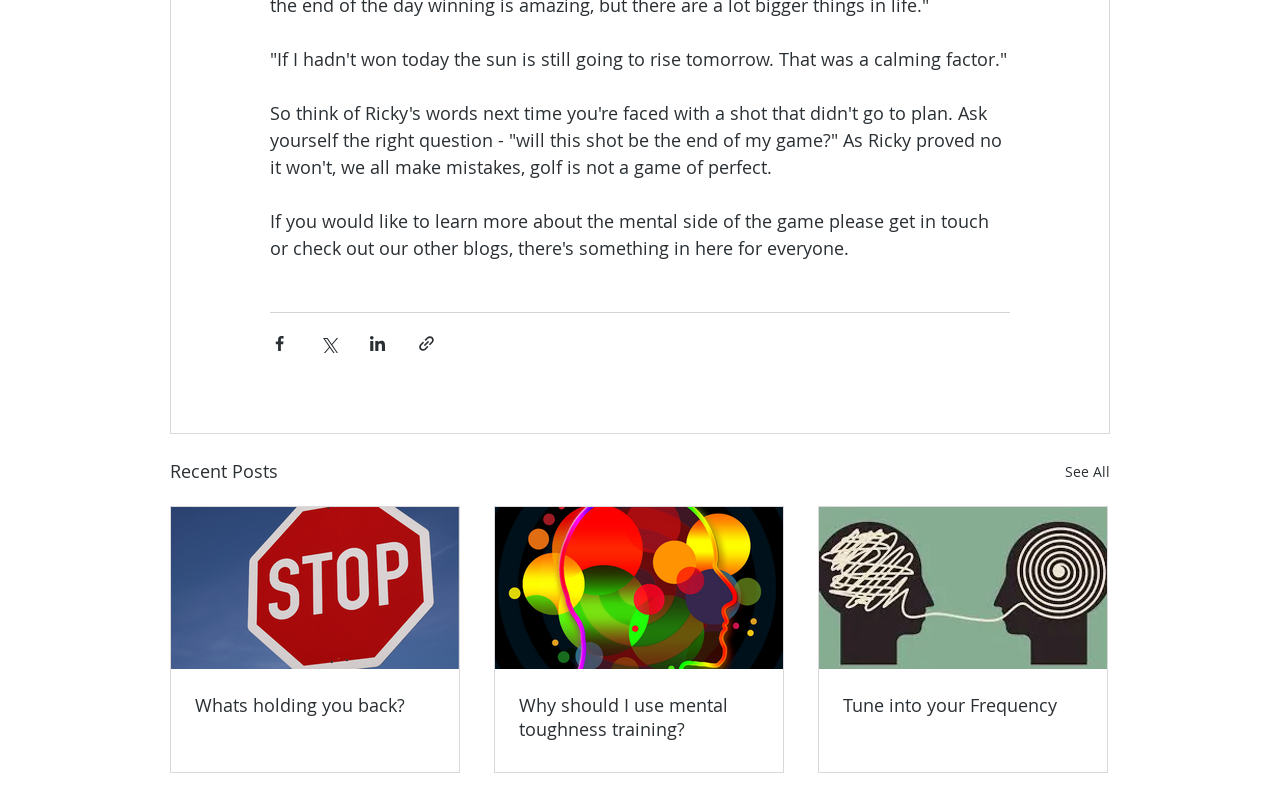Pinpoint the bounding box coordinates for the area that should be clicked to perform the following instruction: "Check out 'Whats holding you back?'".

[0.152, 0.857, 0.34, 0.886]